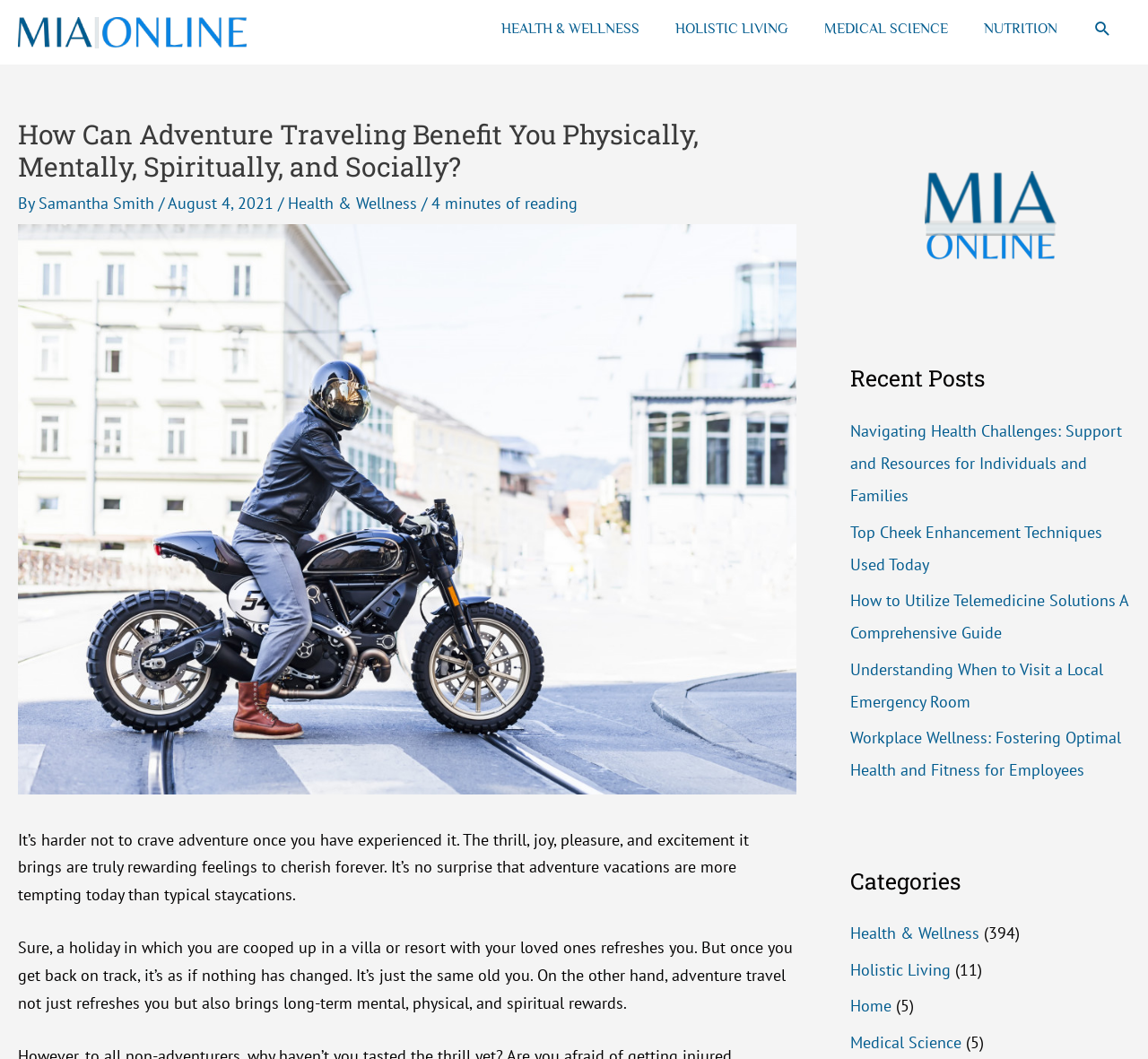Can you find and provide the main heading text of this webpage?

How Can Adventure Traveling Benefit You Physically, Mentally, Spiritually, and Socially?